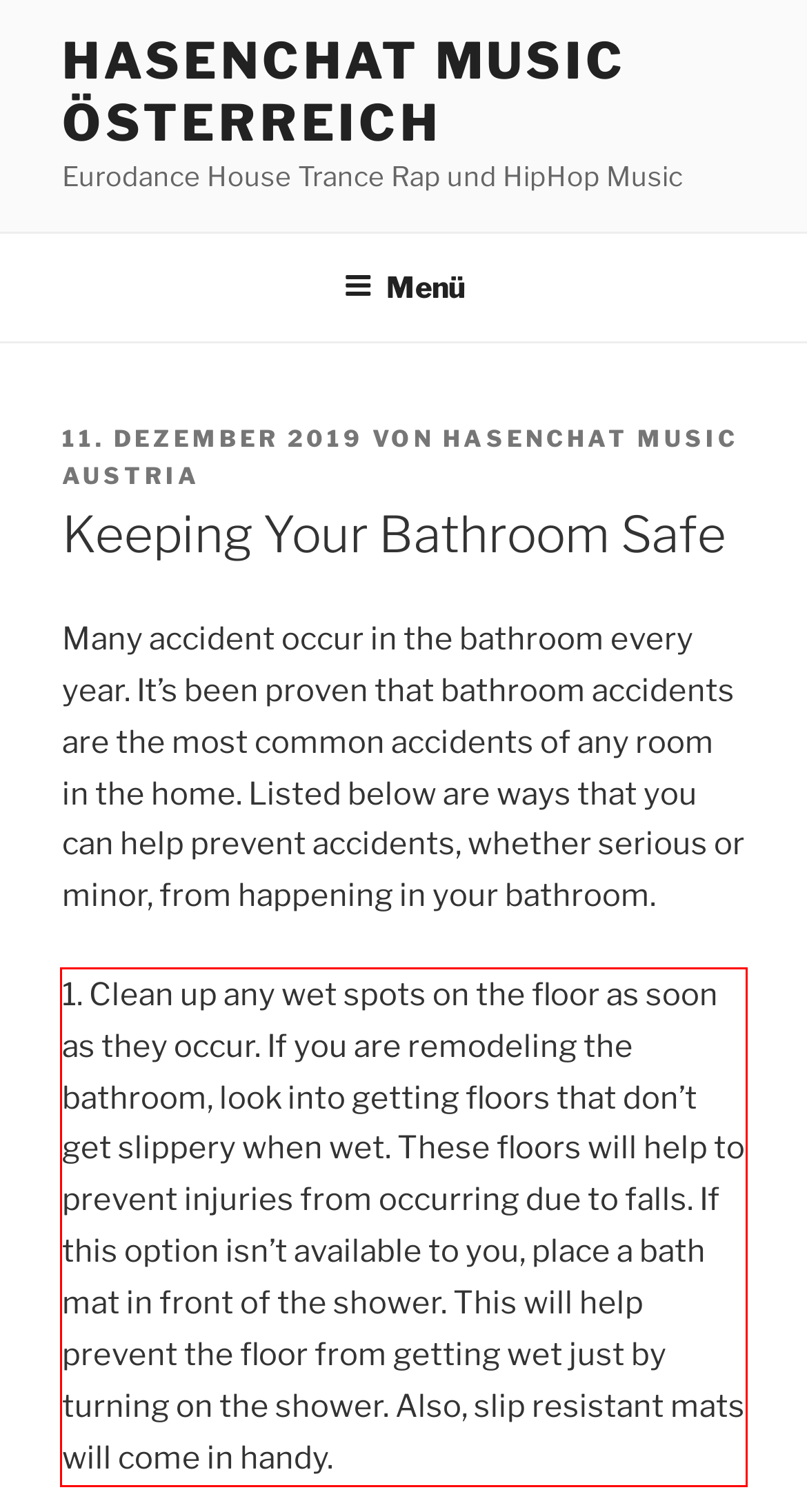Analyze the screenshot of a webpage where a red rectangle is bounding a UI element. Extract and generate the text content within this red bounding box.

1. Clean up any wet spots on the floor as soon as they occur. If you are remodeling the bathroom, look into getting floors that don’t get slippery when wet. These floors will help to prevent injuries from occurring due to falls. If this option isn’t available to you, place a bath mat in front of the shower. This will help prevent the floor from getting wet just by turning on the shower. Also, slip resistant mats will come in handy.